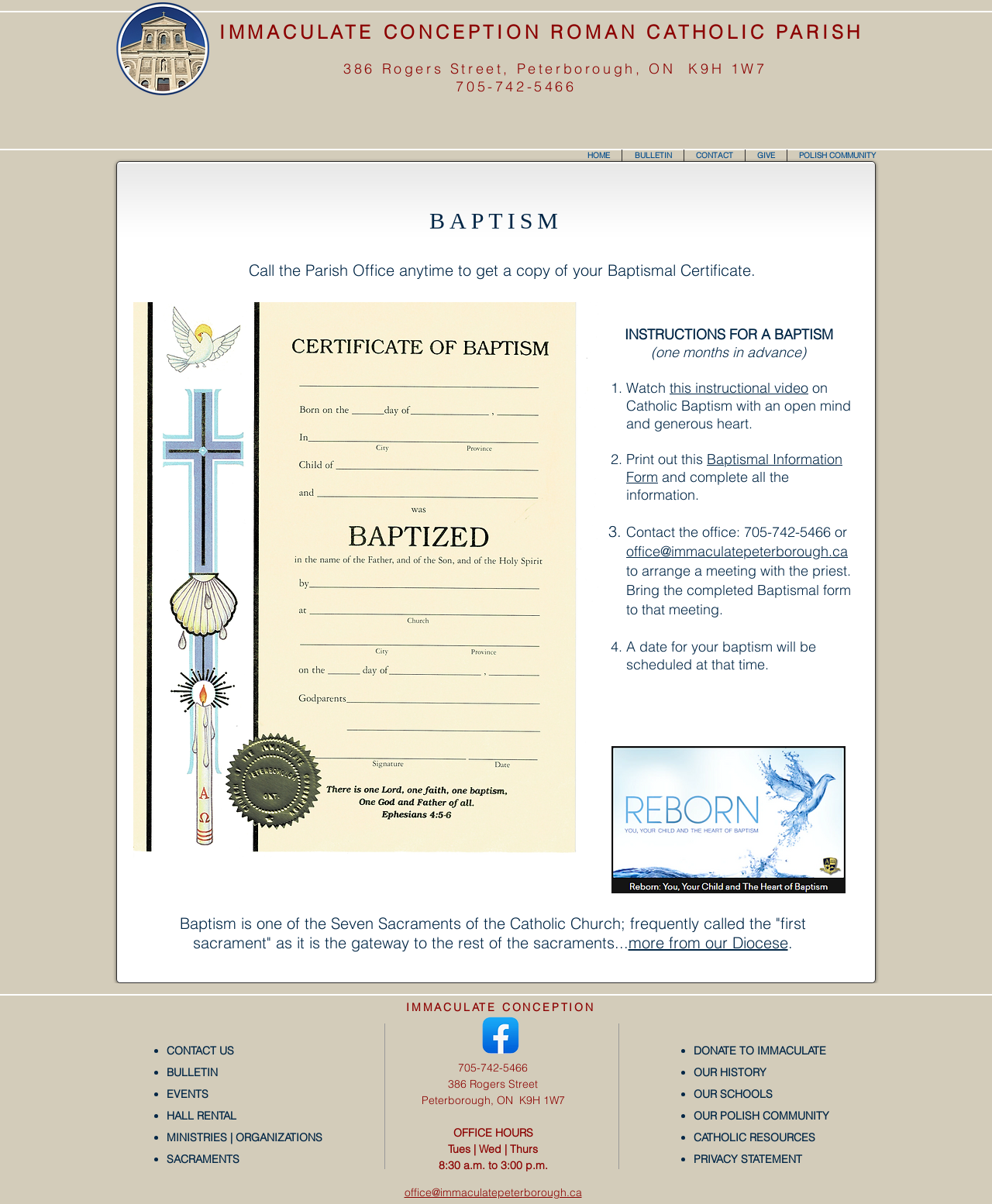Provide the bounding box coordinates for the specified HTML element described in this description: "BULLETIN". The coordinates should be four float numbers ranging from 0 to 1, in the format [left, top, right, bottom].

[0.168, 0.885, 0.22, 0.896]